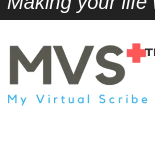Use the details in the image to answer the question thoroughly: 
What is written below the 'MVS' acronym?

According to the caption, below the 'MVS' acronym, the full name 'My Virtual Scribe' is presented in a lighter, more playful font, which enhances the approachable nature of the service.